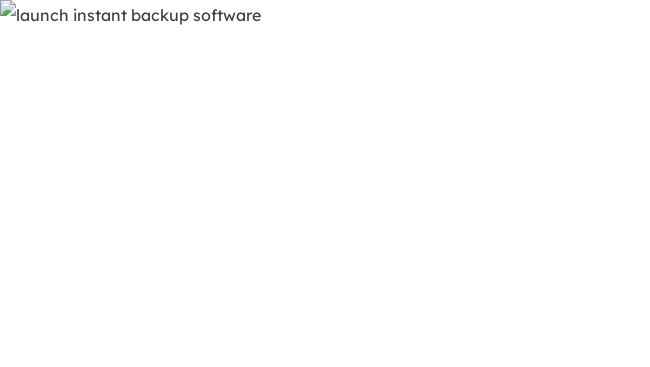Describe all the important aspects and features visible in the image.

The image above depicts the action of launching the "Memeo Instant Backup" software, an essential first step in the backup and restoration process for Windows 10 users. This crucial step involves initiating the software to ensure efficient data protection and security against potential losses. The context of this action is highlighted in a guide explaining how users can set up and utilize the Memeo Instant Backup tool effectively, enhancing their data management and safeguarding strategies. This image reinforces the importance of starting the backup process as part of the overall data protection strategy.